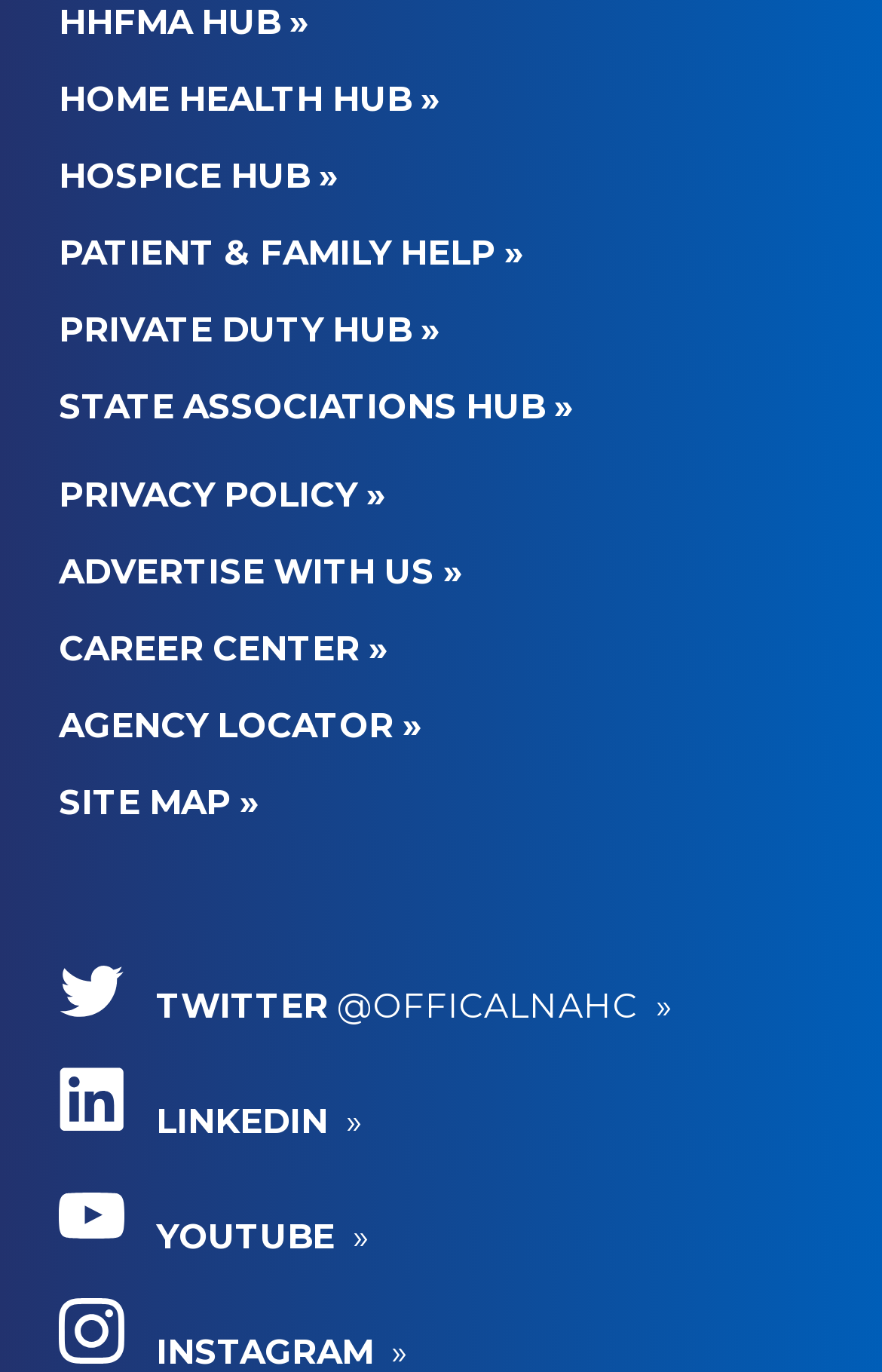Please specify the bounding box coordinates for the clickable region that will help you carry out the instruction: "follow TWITTER @OFFICALNAHC".

[0.067, 0.696, 0.762, 0.754]